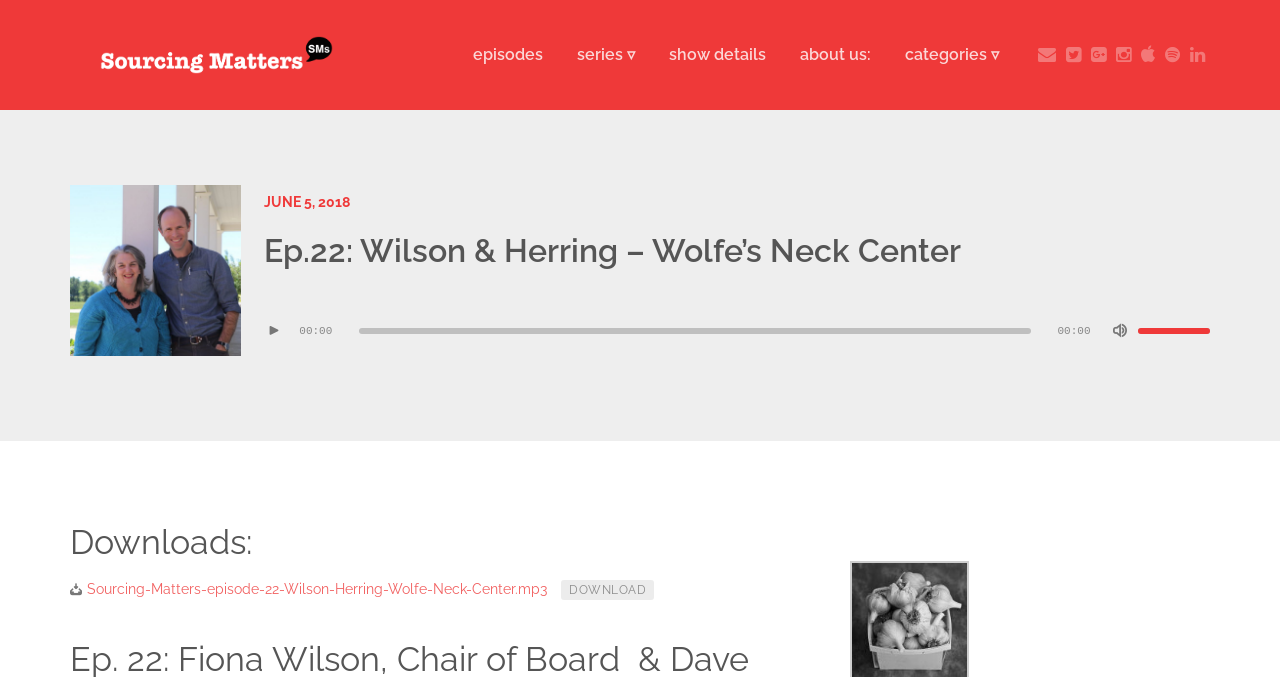Locate the bounding box coordinates of the element that should be clicked to execute the following instruction: "Download the episode".

[0.438, 0.857, 0.511, 0.886]